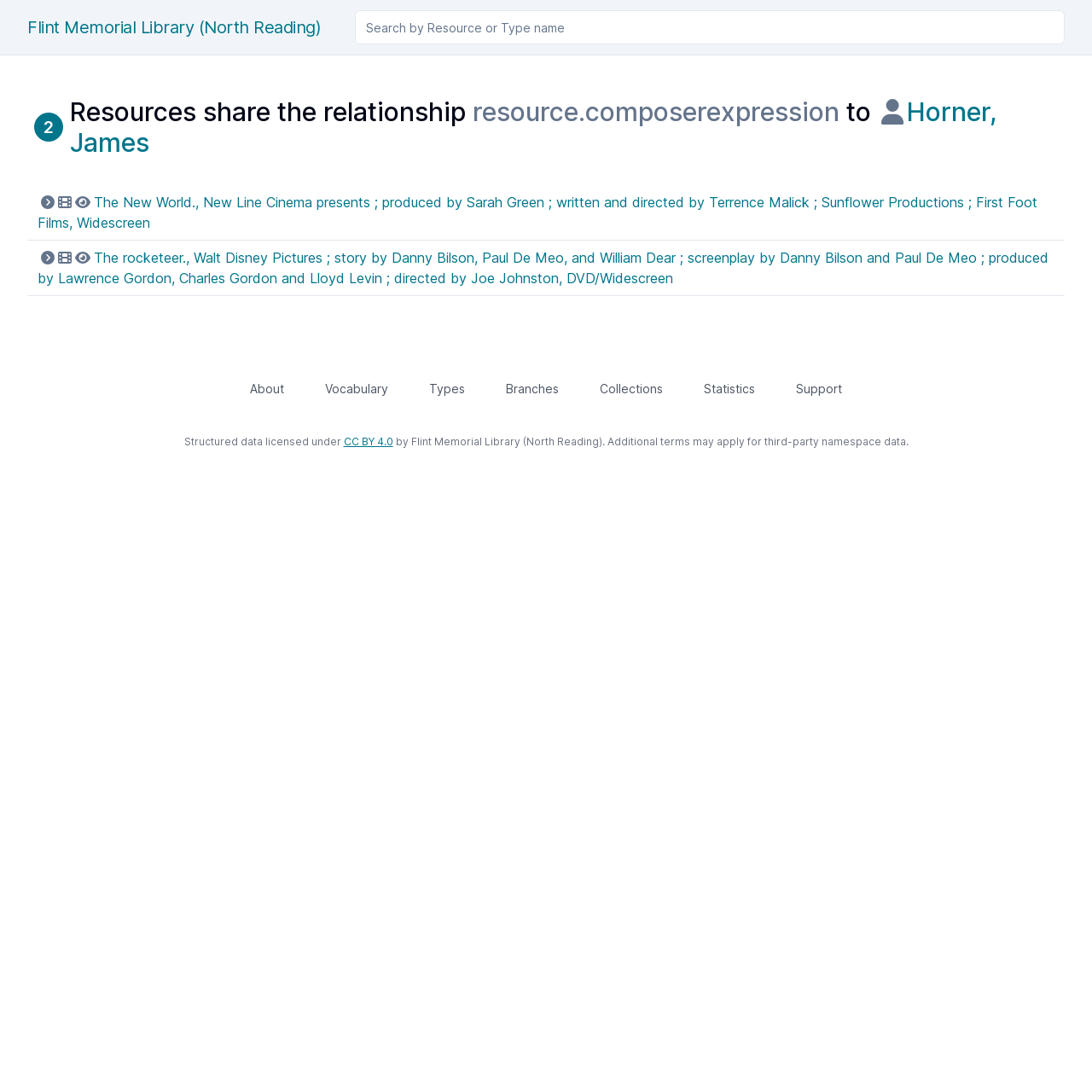Determine the bounding box coordinates of the region to click in order to accomplish the following instruction: "Learn about The New World". Provide the coordinates as four float numbers between 0 and 1, specifically [left, top, right, bottom].

[0.034, 0.177, 0.95, 0.212]